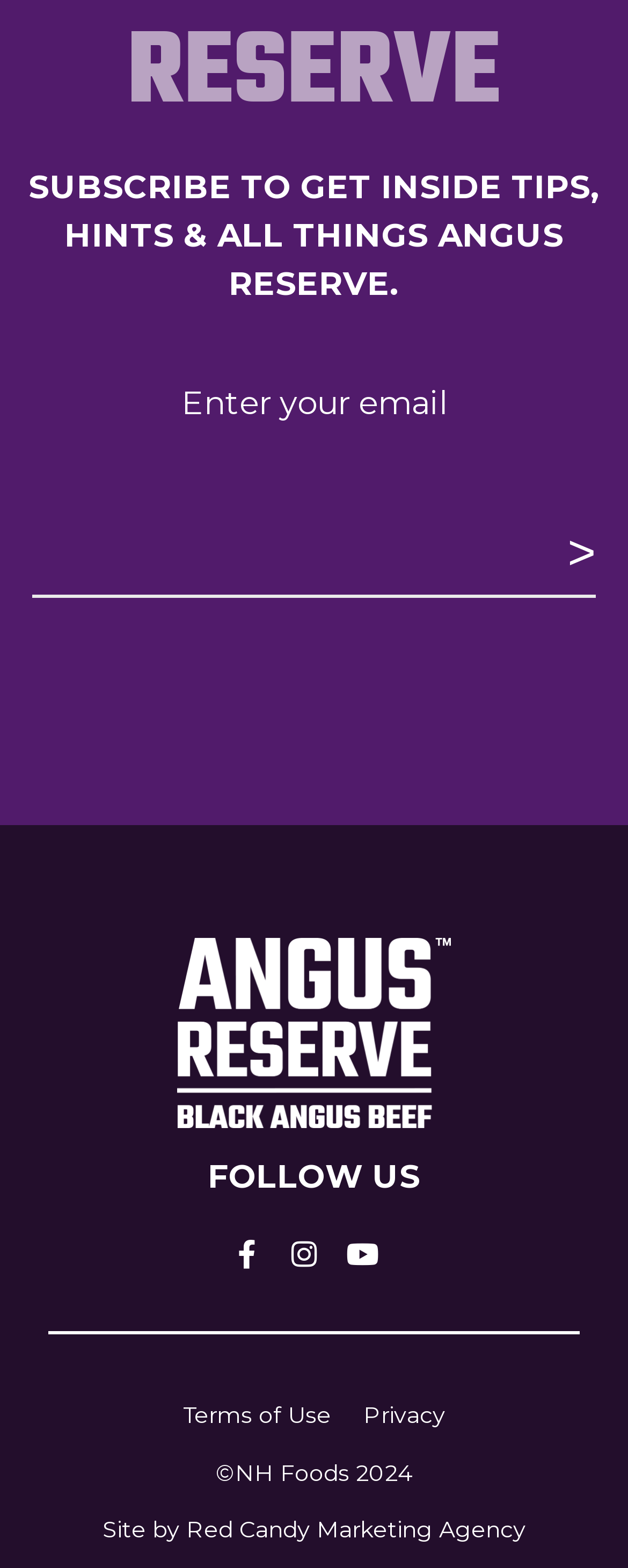Carefully observe the image and respond to the question with a detailed answer:
How many social media platforms are linked on the webpage?

There are three social media platform links on the webpage, which are Facebook, Instagram, and Youtube, as indicated by the link elements with OCR text 'Facebook-f ', 'Instagram ', and 'Youtube ' respectively.